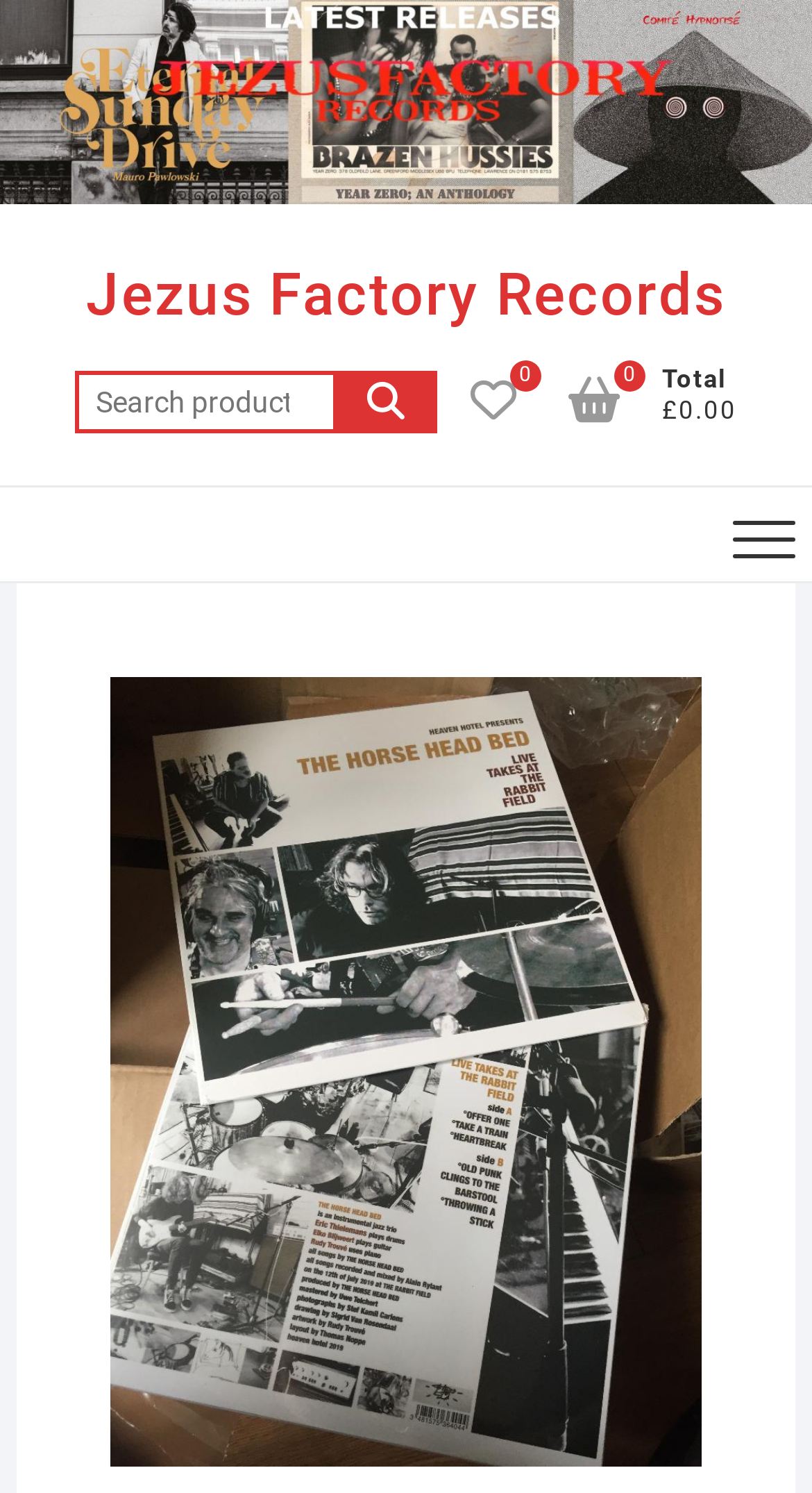What is the total cost?
Look at the image and answer with only one word or phrase.

£0.00